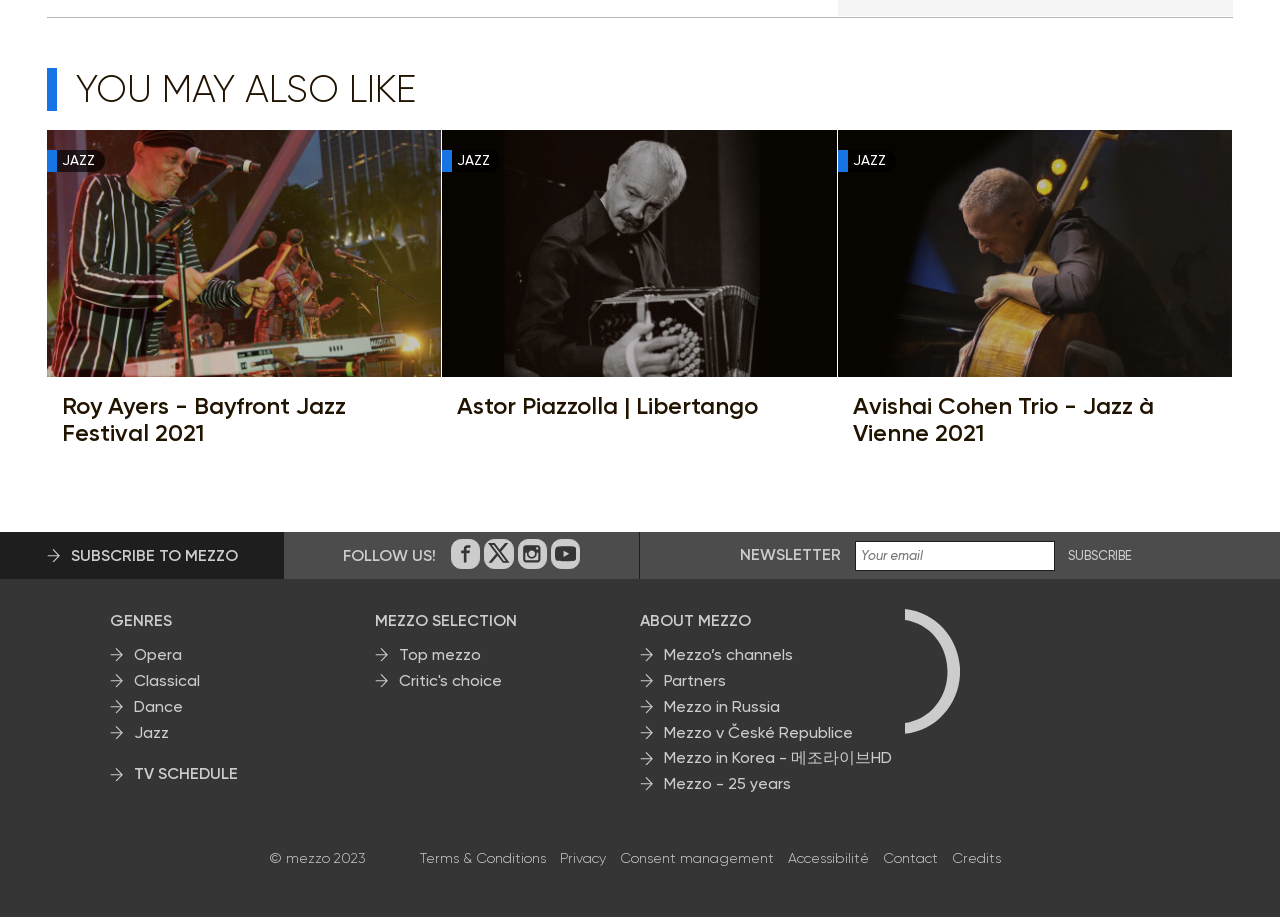What is the copyright year of the webpage's content?
Use the screenshot to answer the question with a single word or phrase.

2023